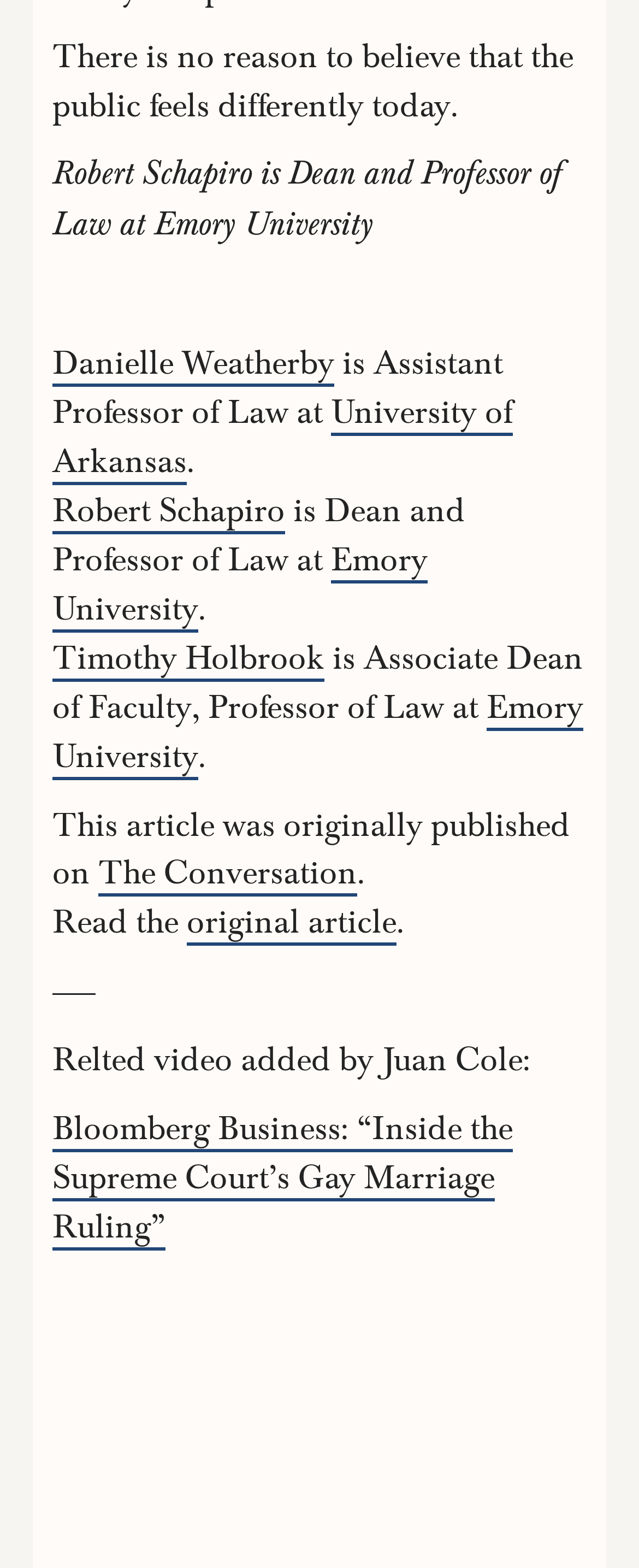Specify the bounding box coordinates for the region that must be clicked to perform the given instruction: "Read the original article on The Conversation".

[0.292, 0.575, 0.621, 0.604]